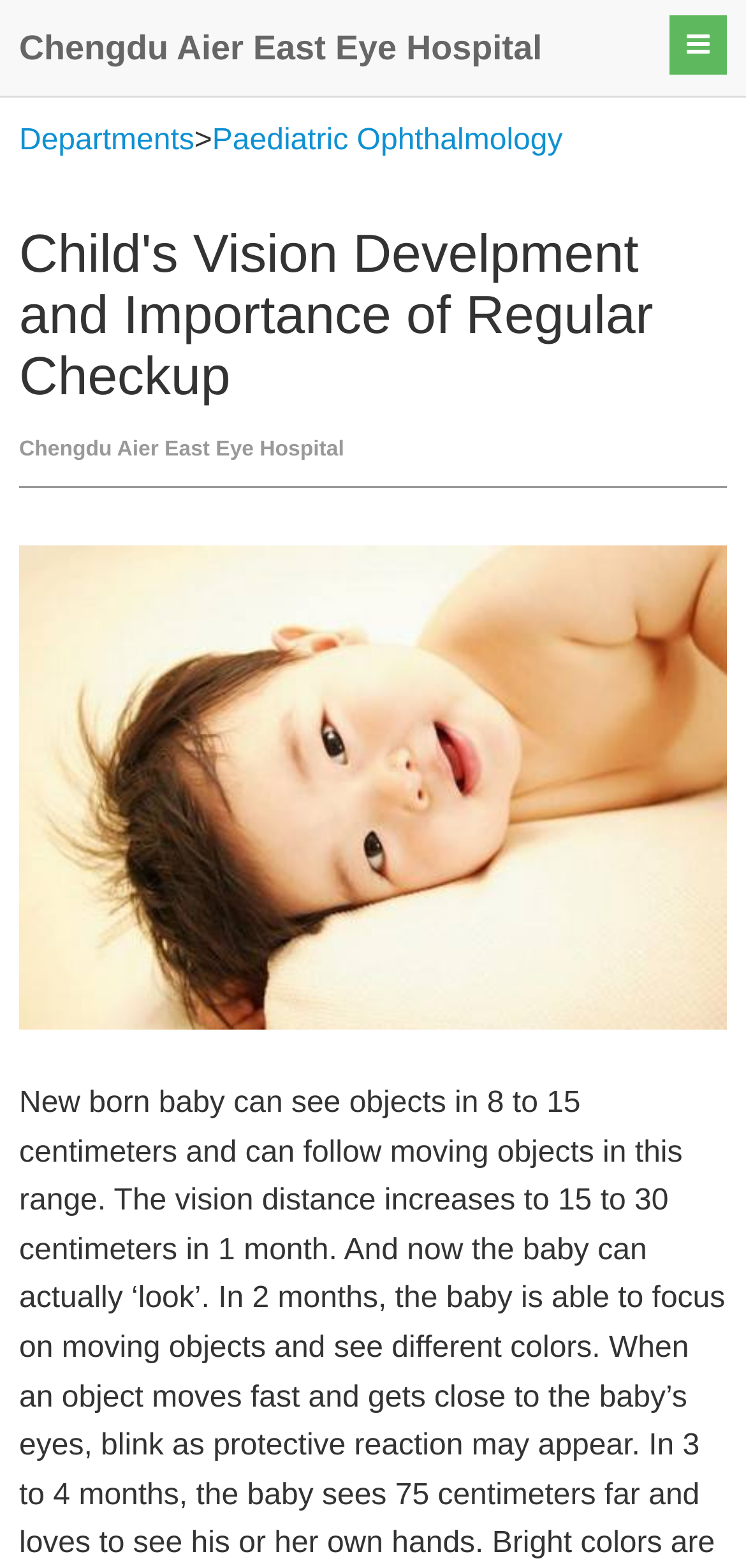Answer the question below using just one word or a short phrase: 
What is the department related to the child's vision development?

Paediatric Ophthalmology